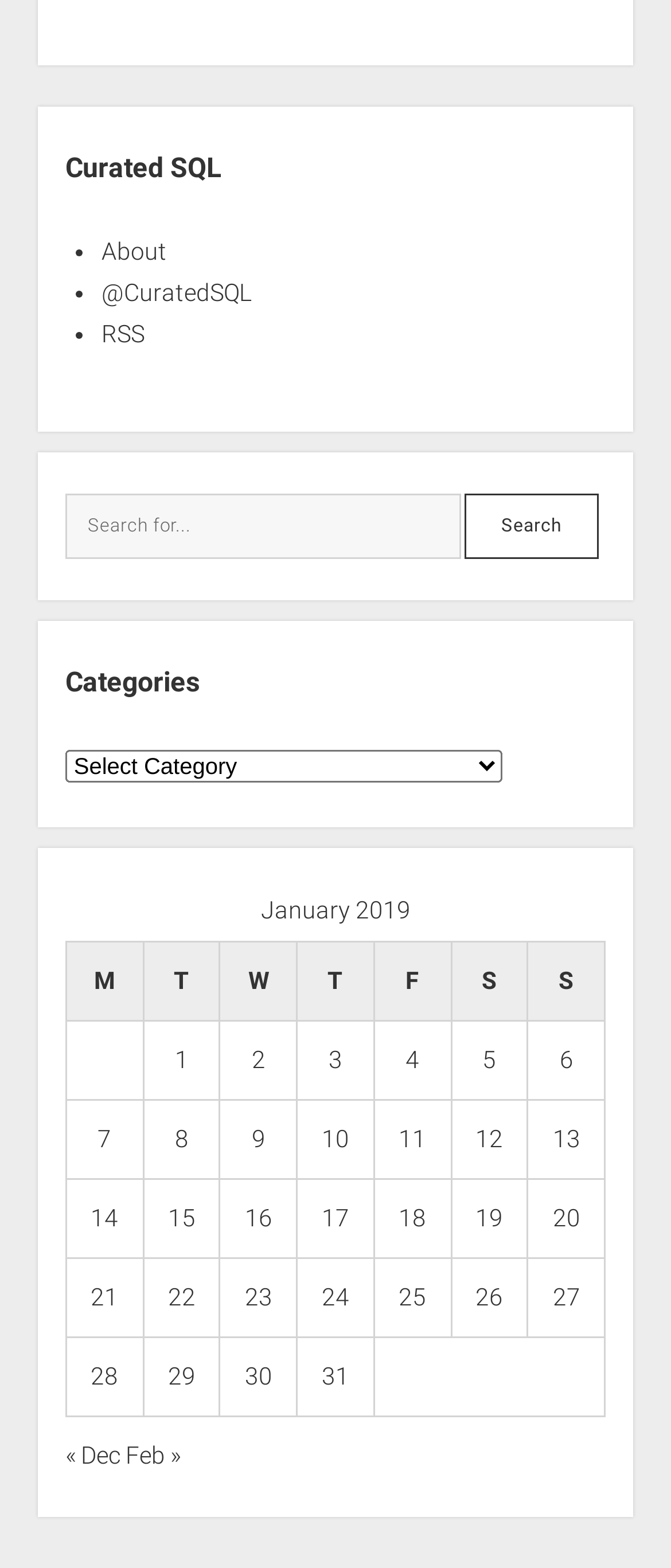Identify the bounding box coordinates of the clickable region required to complete the instruction: "View posts published on January 2, 2019". The coordinates should be given as four float numbers within the range of 0 and 1, i.e., [left, top, right, bottom].

[0.375, 0.667, 0.395, 0.685]